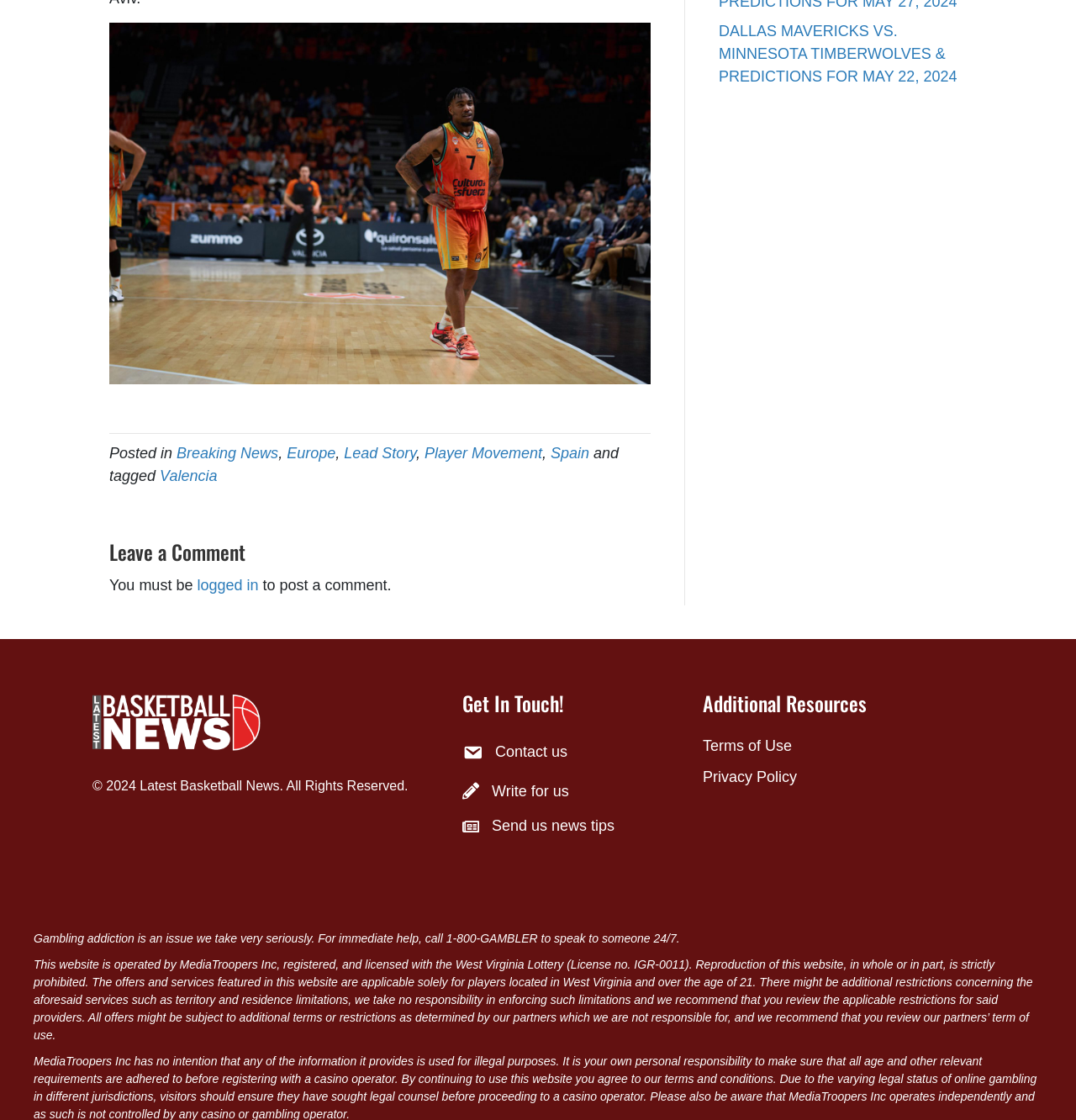Locate the bounding box of the UI element described in the following text: "Legal / Privacy / Cookies".

None